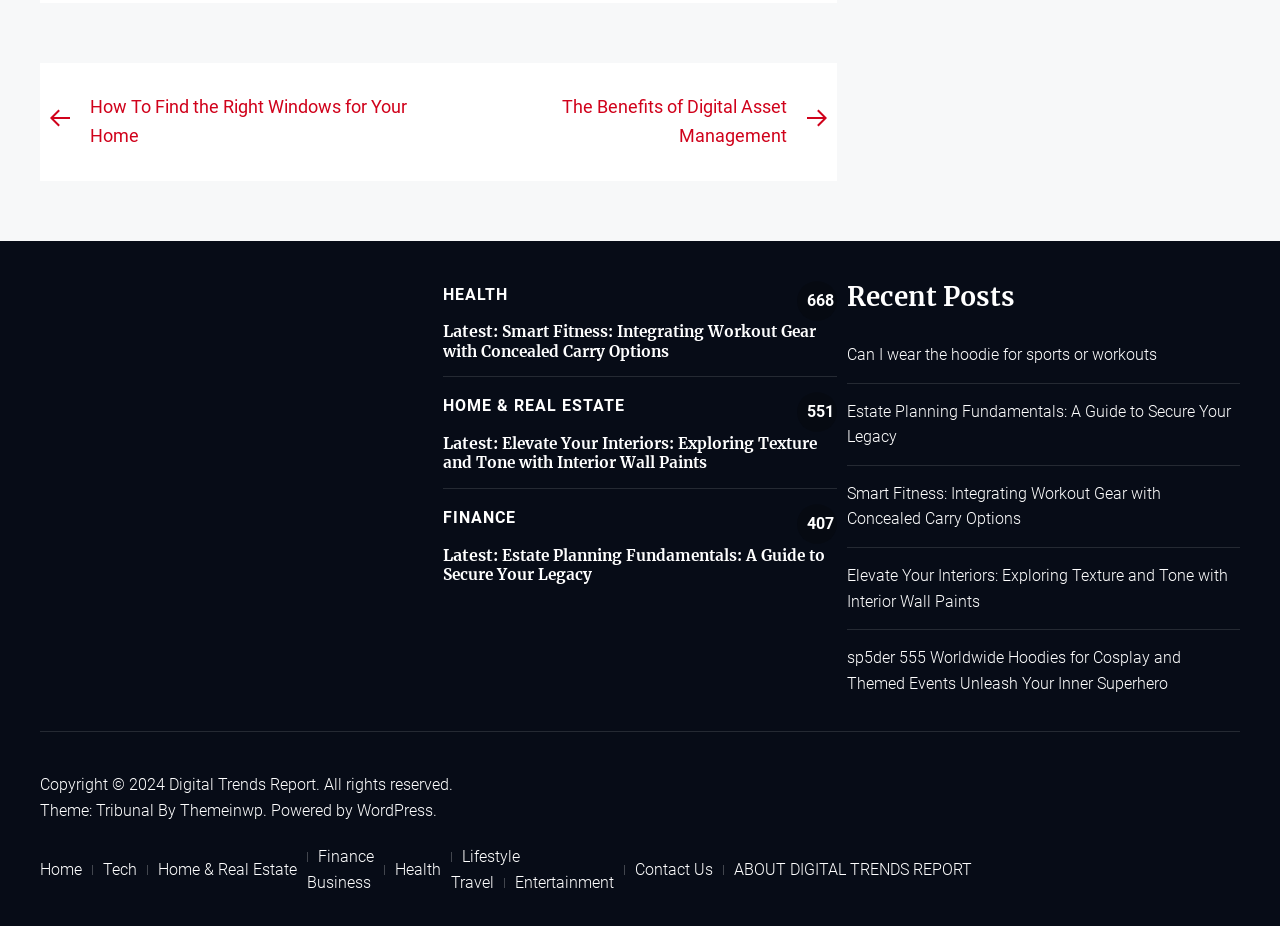How many articles are displayed on the homepage?
Using the screenshot, give a one-word or short phrase answer.

3